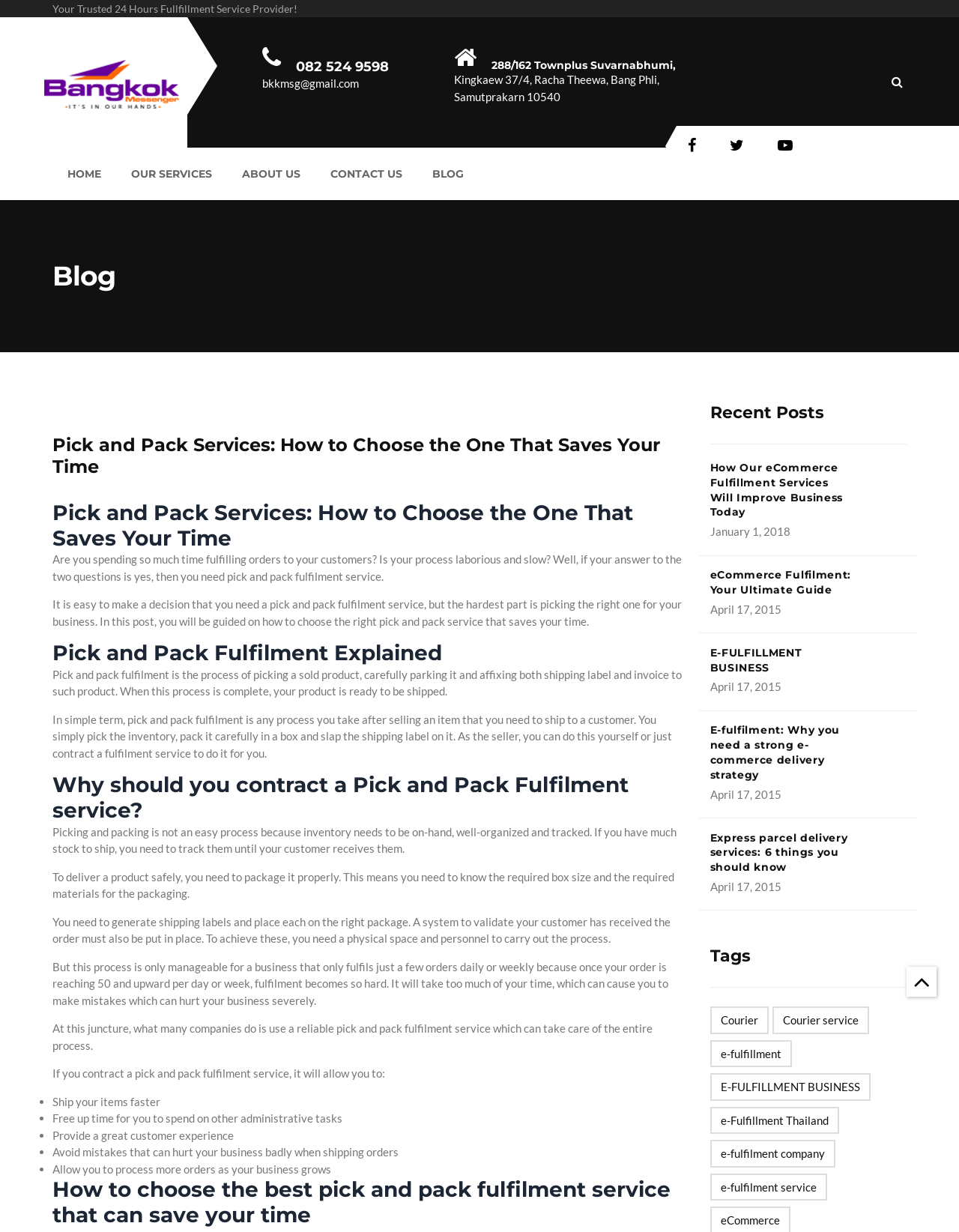Please find the bounding box coordinates of the element's region to be clicked to carry out this instruction: "Contact 'bkkmsg@gmail.com'".

[0.273, 0.062, 0.374, 0.073]